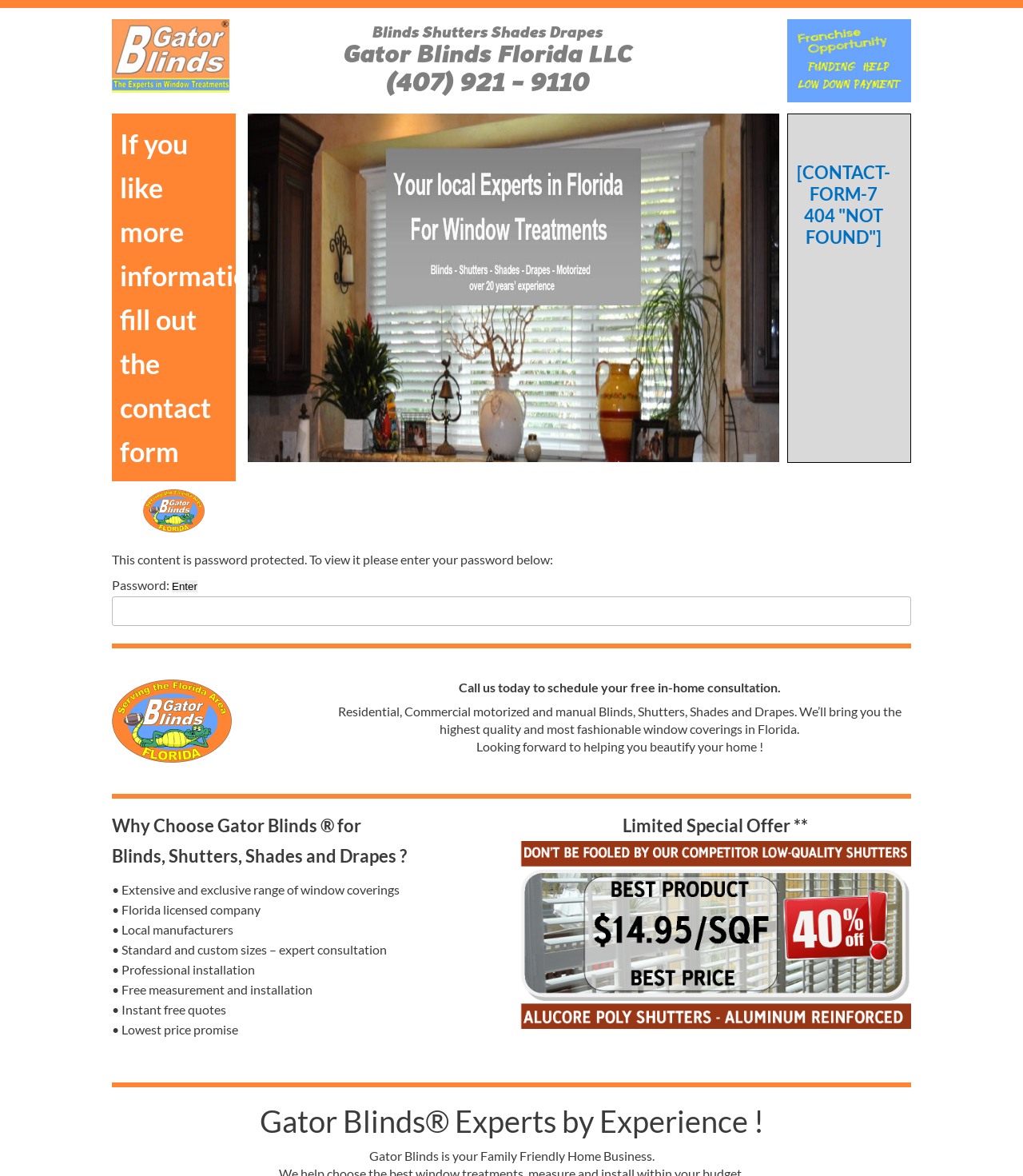Provide a brief response to the question below using a single word or phrase: 
What is the phone number?

(407) 921 - 9110